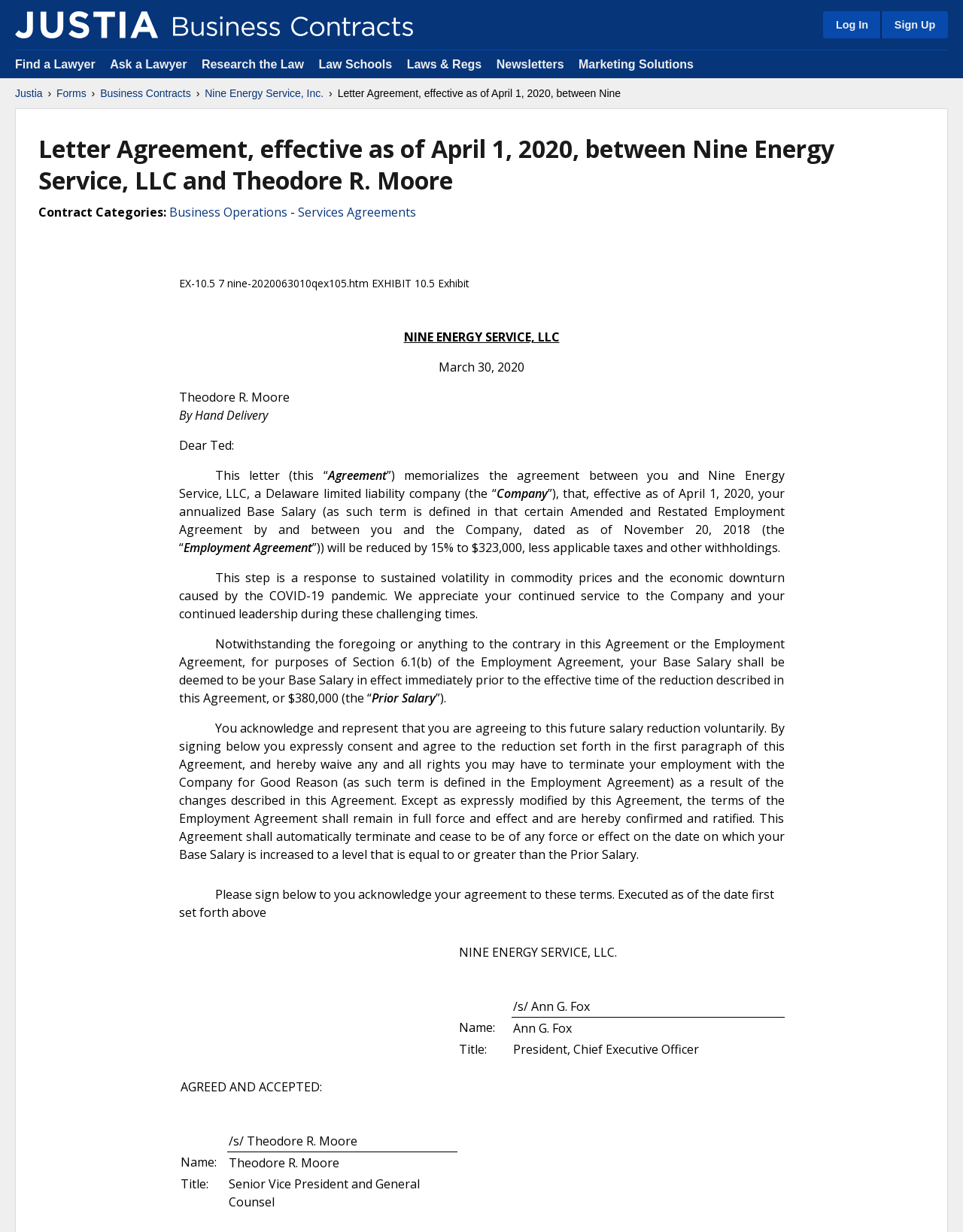Please find the bounding box coordinates of the element's region to be clicked to carry out this instruction: "Click on Sign Up".

[0.914, 0.009, 0.984, 0.031]